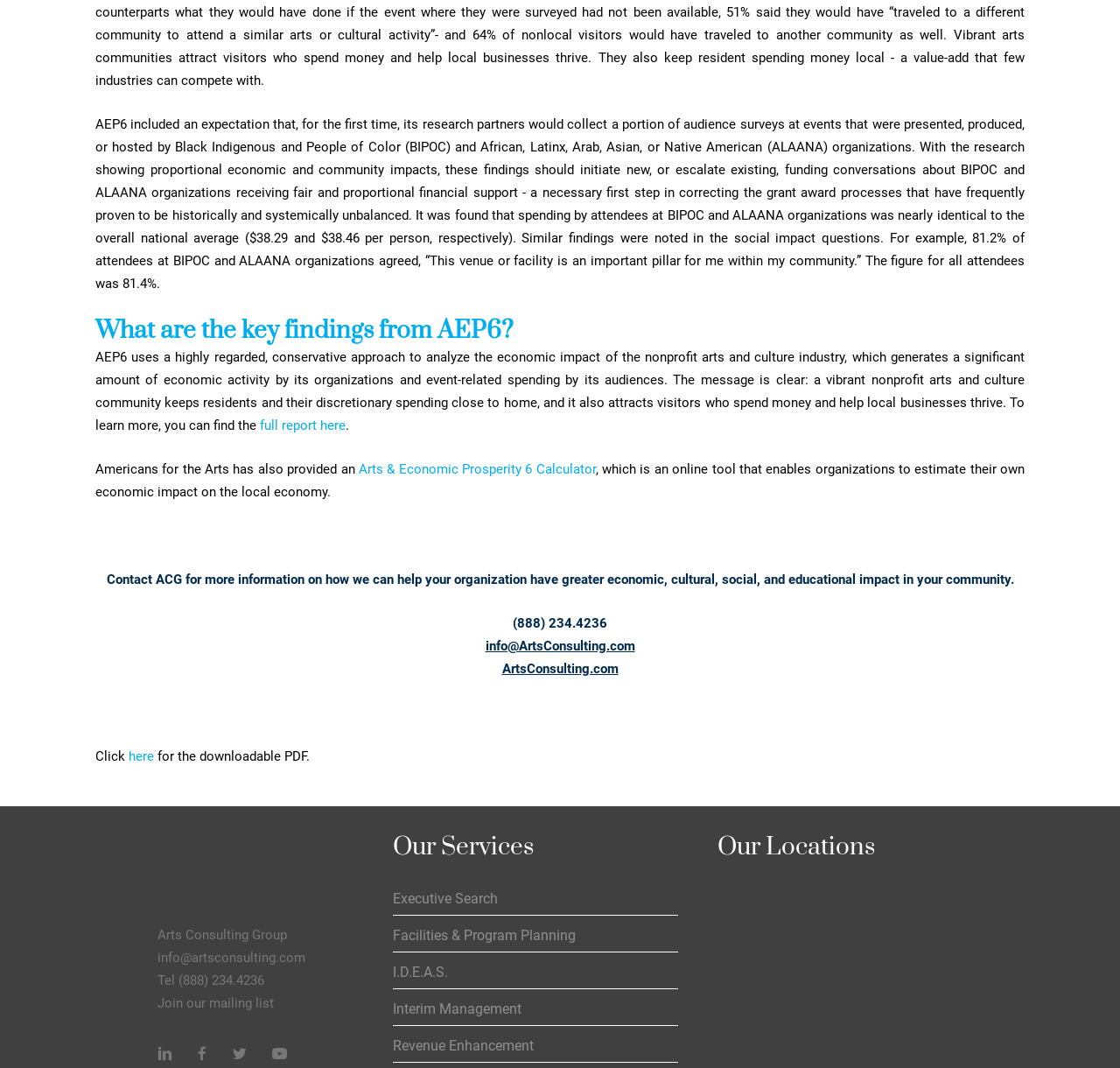Determine the bounding box coordinates of the clickable element necessary to fulfill the instruction: "Click the link to join the mailing list". Provide the coordinates as four float numbers within the 0 to 1 range, i.e., [left, top, right, bottom].

[0.141, 0.932, 0.245, 0.947]